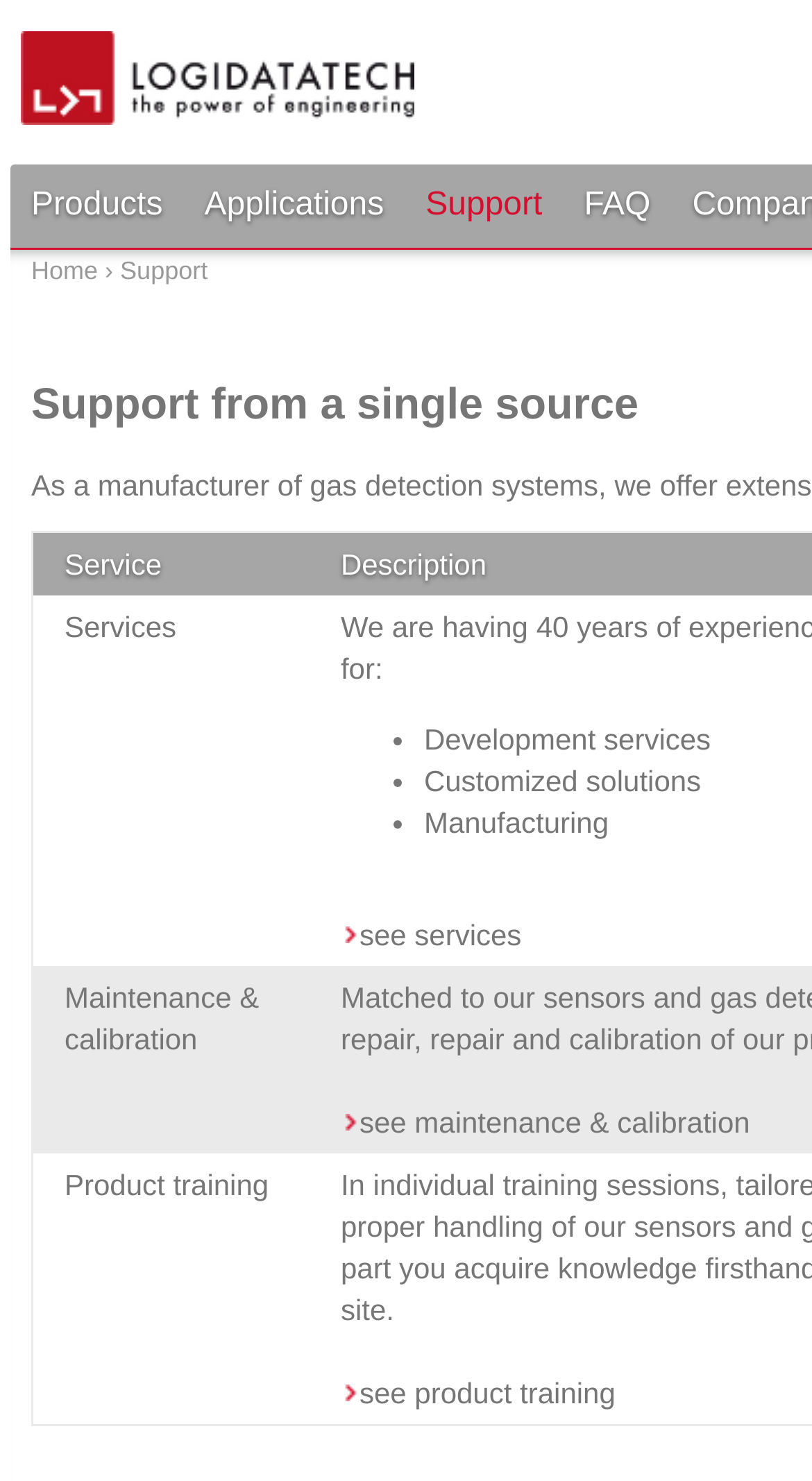Find the bounding box coordinates of the element to click in order to complete the given instruction: "check FAQ."

[0.696, 0.111, 0.824, 0.167]